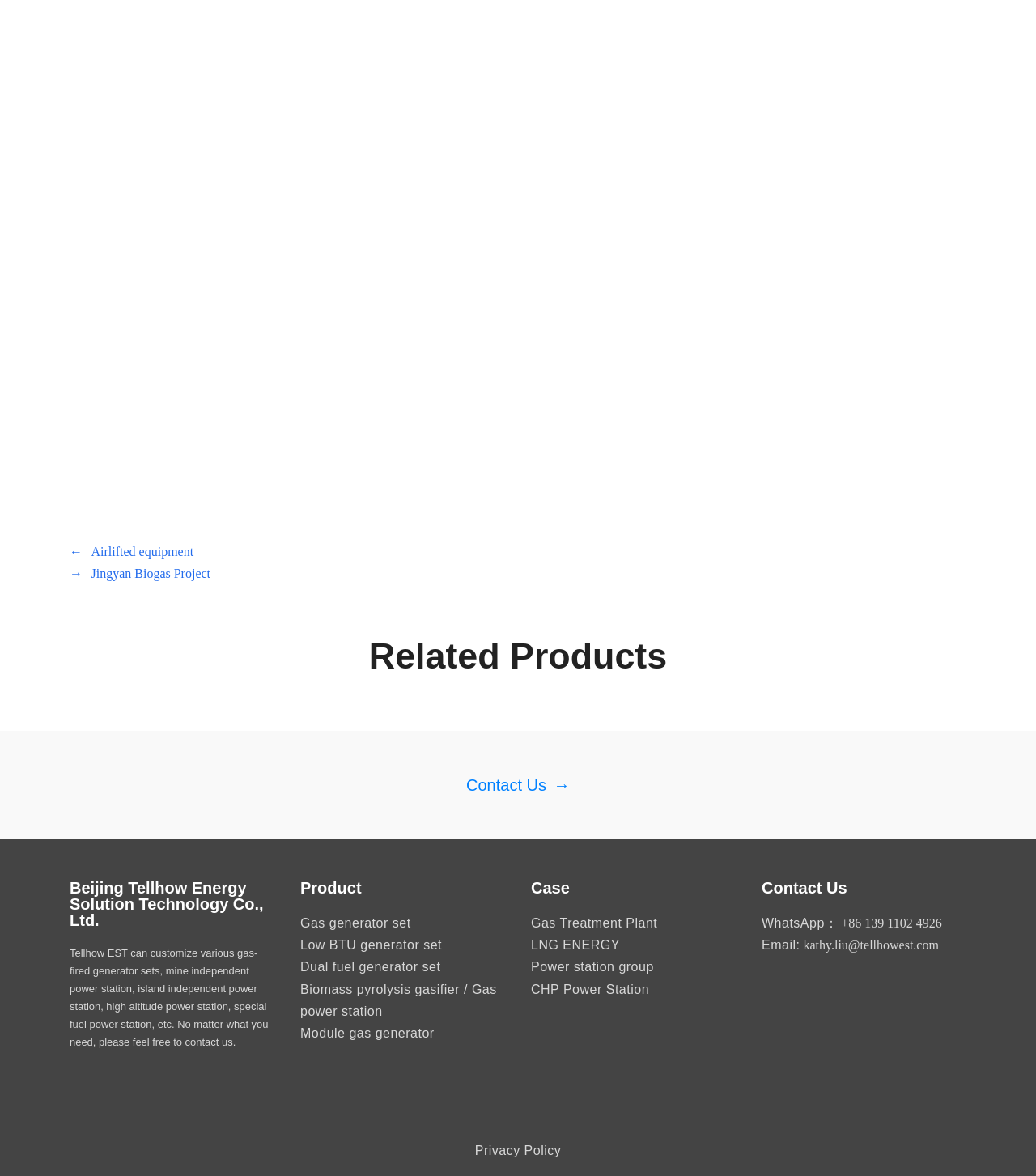Locate the bounding box of the UI element defined by this description: "+86 139 1102 4926". The coordinates should be given as four float numbers between 0 and 1, formatted as [left, top, right, bottom].

[0.812, 0.779, 0.909, 0.791]